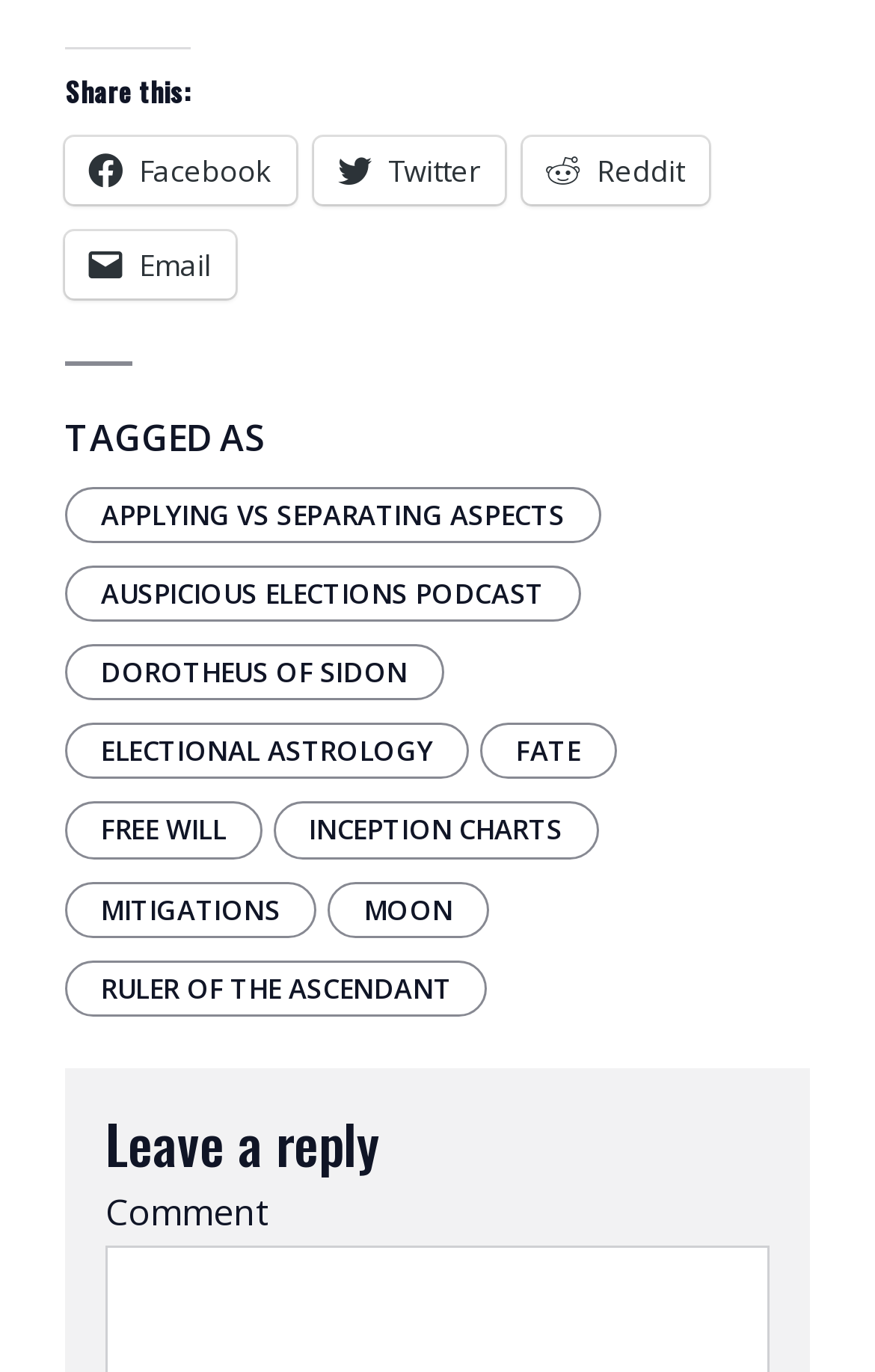Provide the bounding box coordinates of the section that needs to be clicked to accomplish the following instruction: "Share on Facebook."

[0.074, 0.099, 0.338, 0.148]